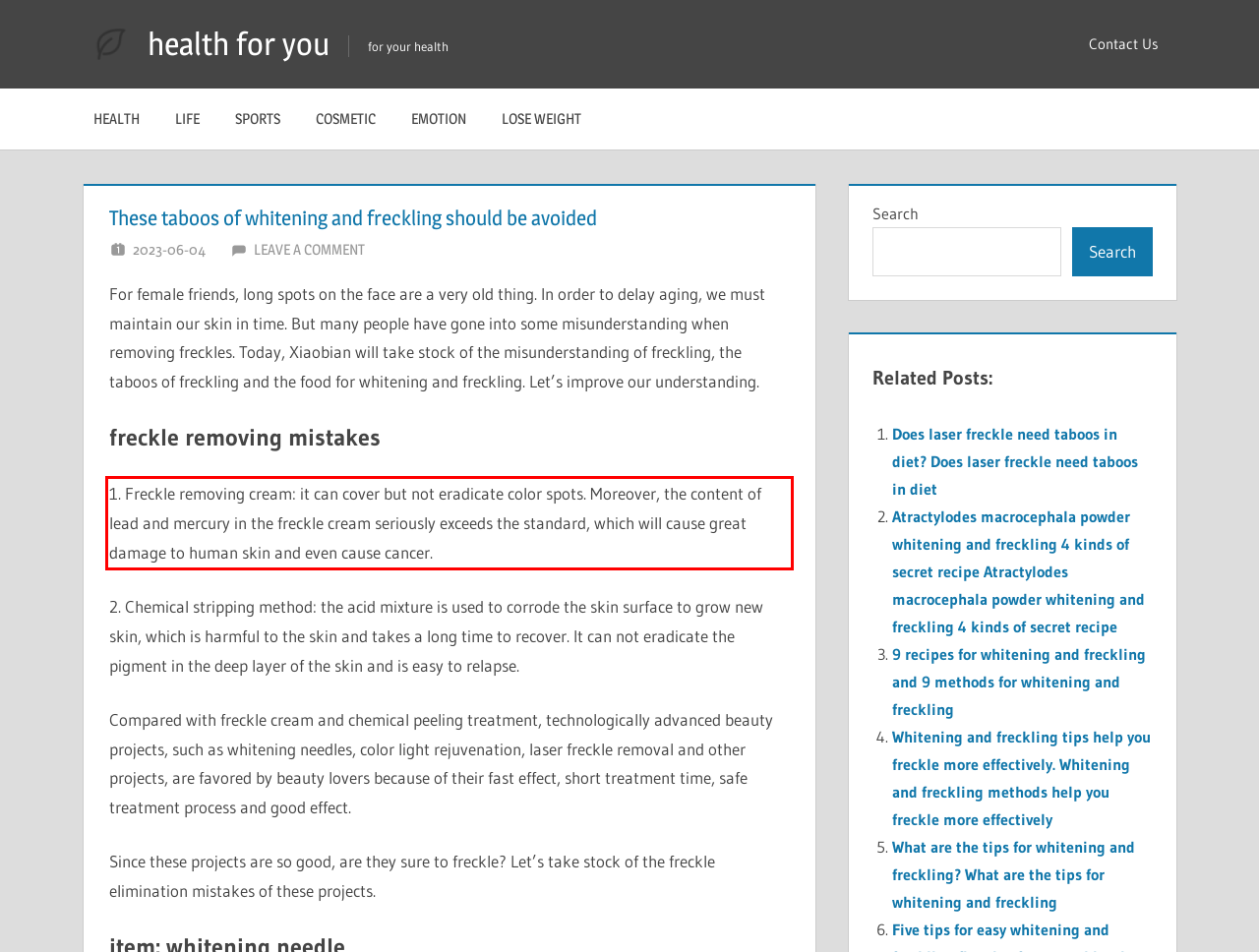Review the webpage screenshot provided, and perform OCR to extract the text from the red bounding box.

1. Freckle removing cream: it can cover but not eradicate color spots. Moreover, the content of lead and mercury in the freckle cream seriously exceeds the standard, which will cause great damage to human skin and even cause cancer.